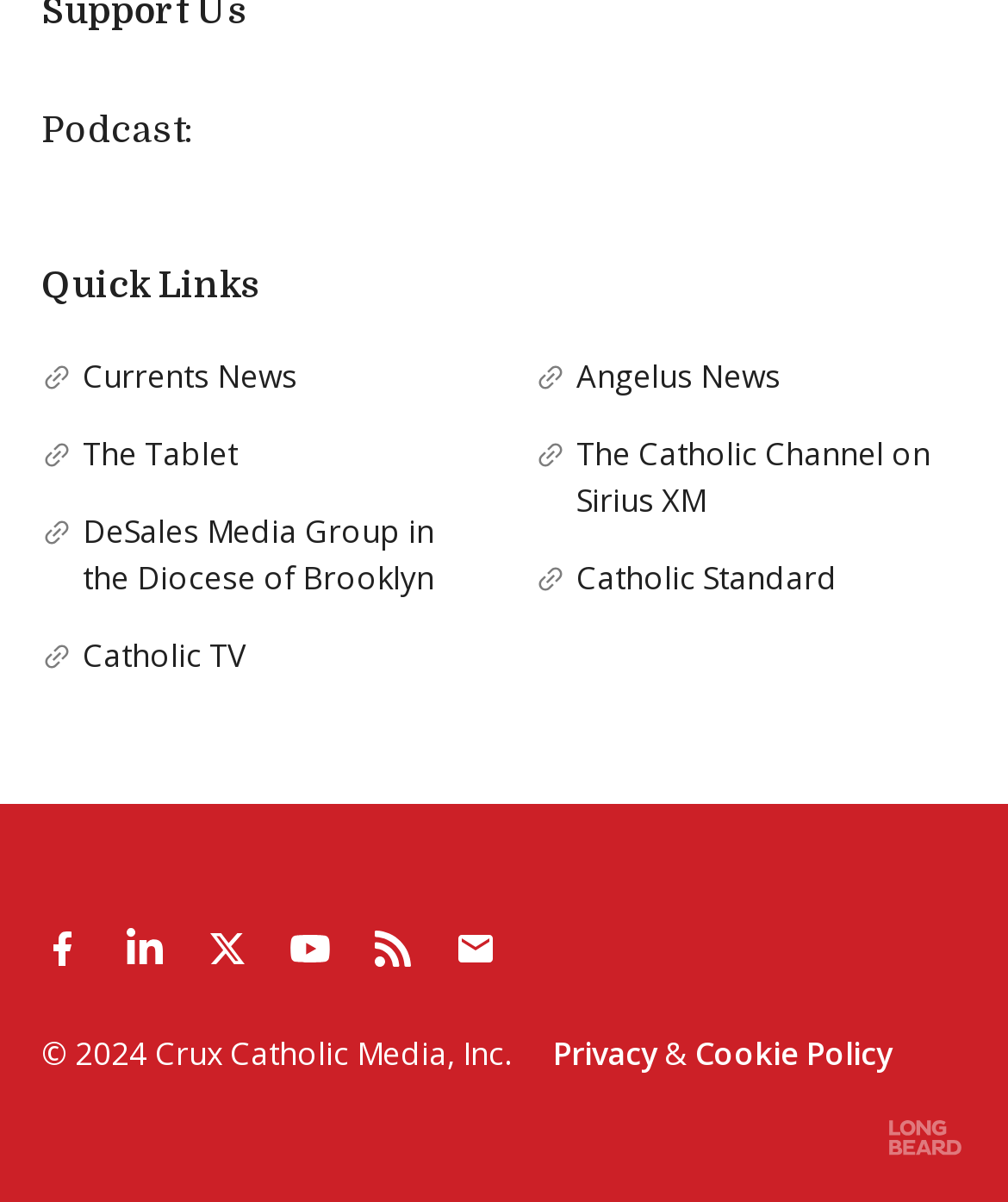What podcast platforms are listed?
Provide a concise answer using a single word or phrase based on the image.

Apple Podcasts, Spotify, Podcast Index, Amazon Music, Google Podcasts, TuneIn